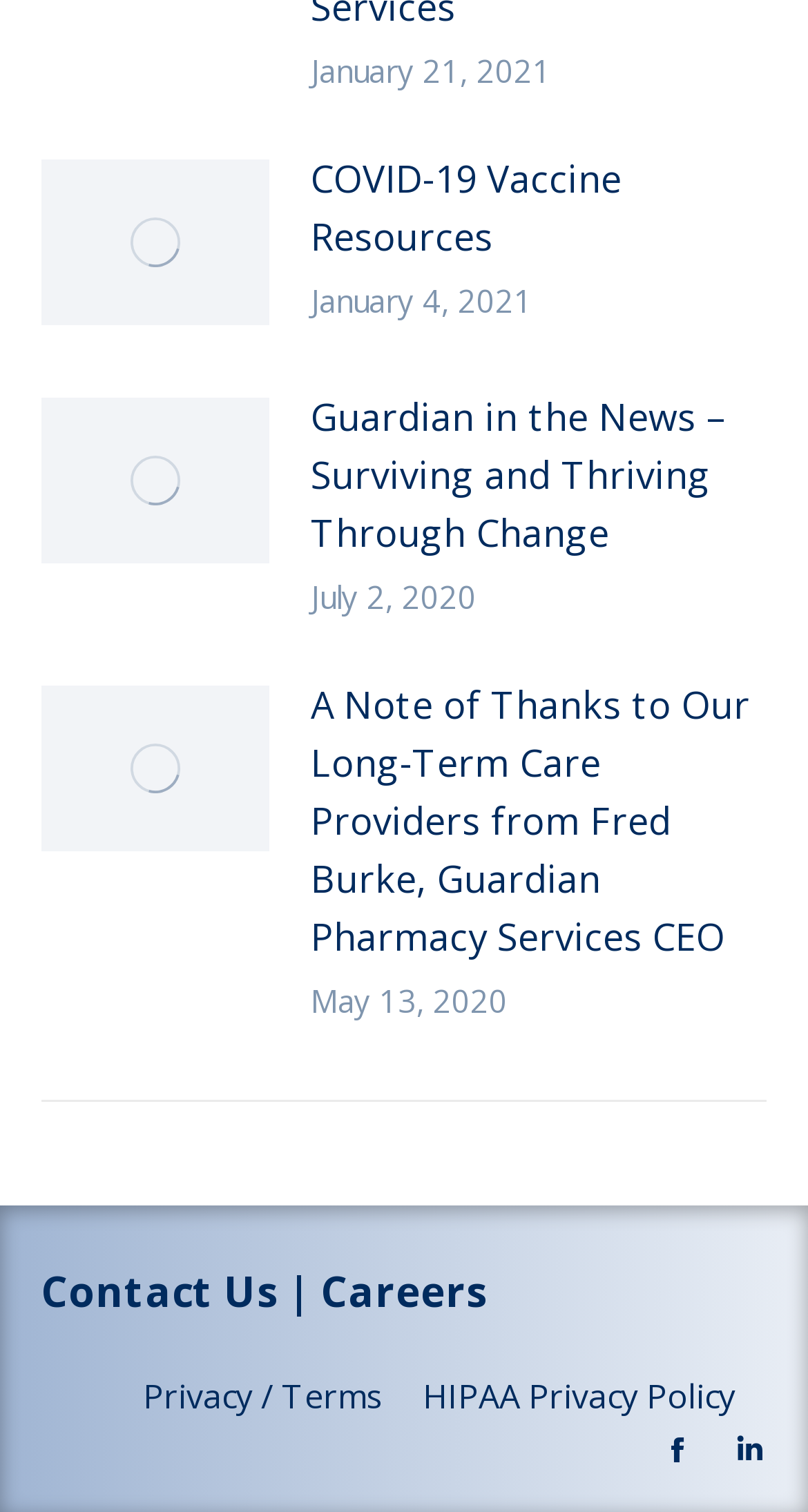Please give a succinct answer to the question in one word or phrase:
How many articles are on this webpage?

3